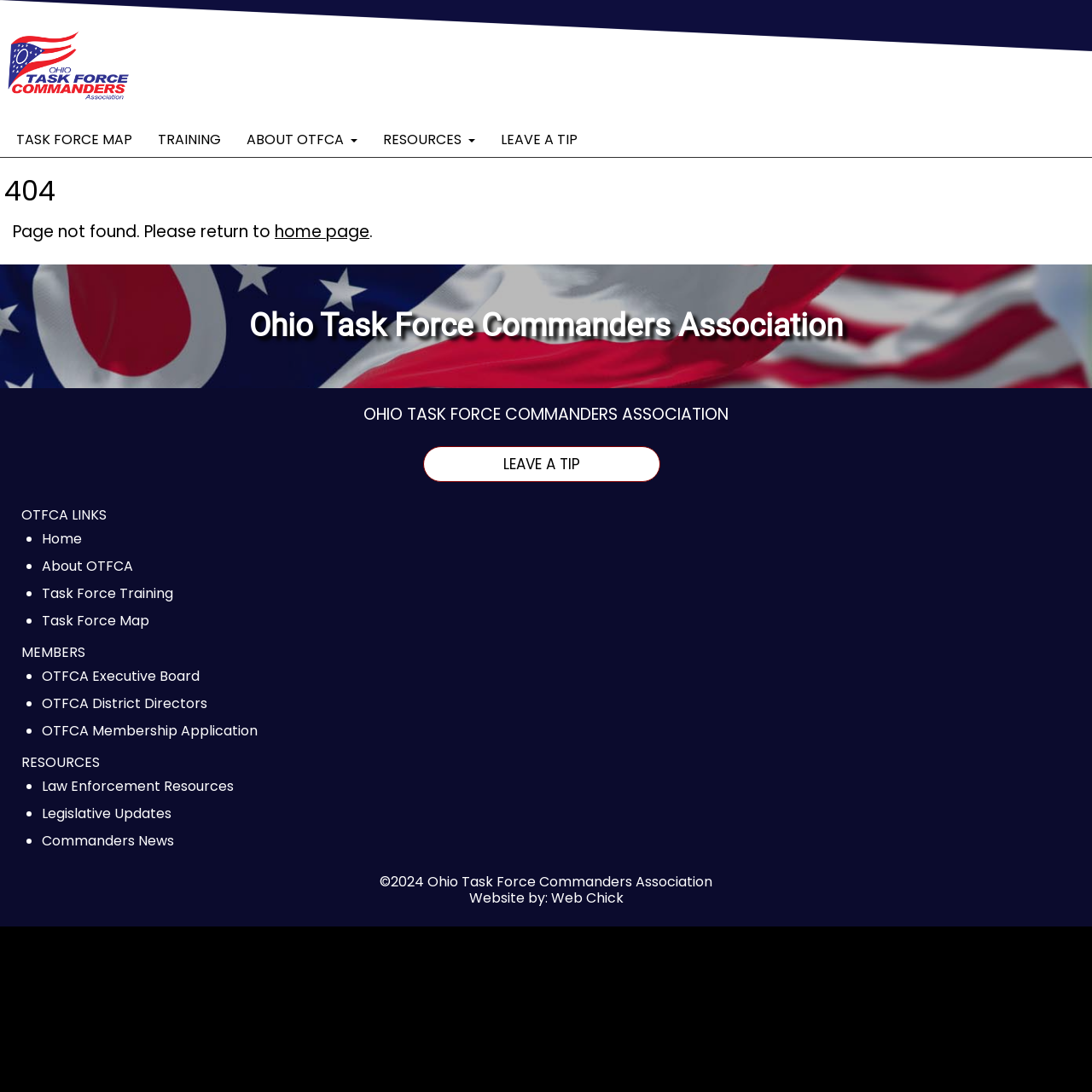Find the bounding box coordinates of the element I should click to carry out the following instruction: "Click the LEAVE A TIP link".

[0.447, 0.112, 0.541, 0.143]